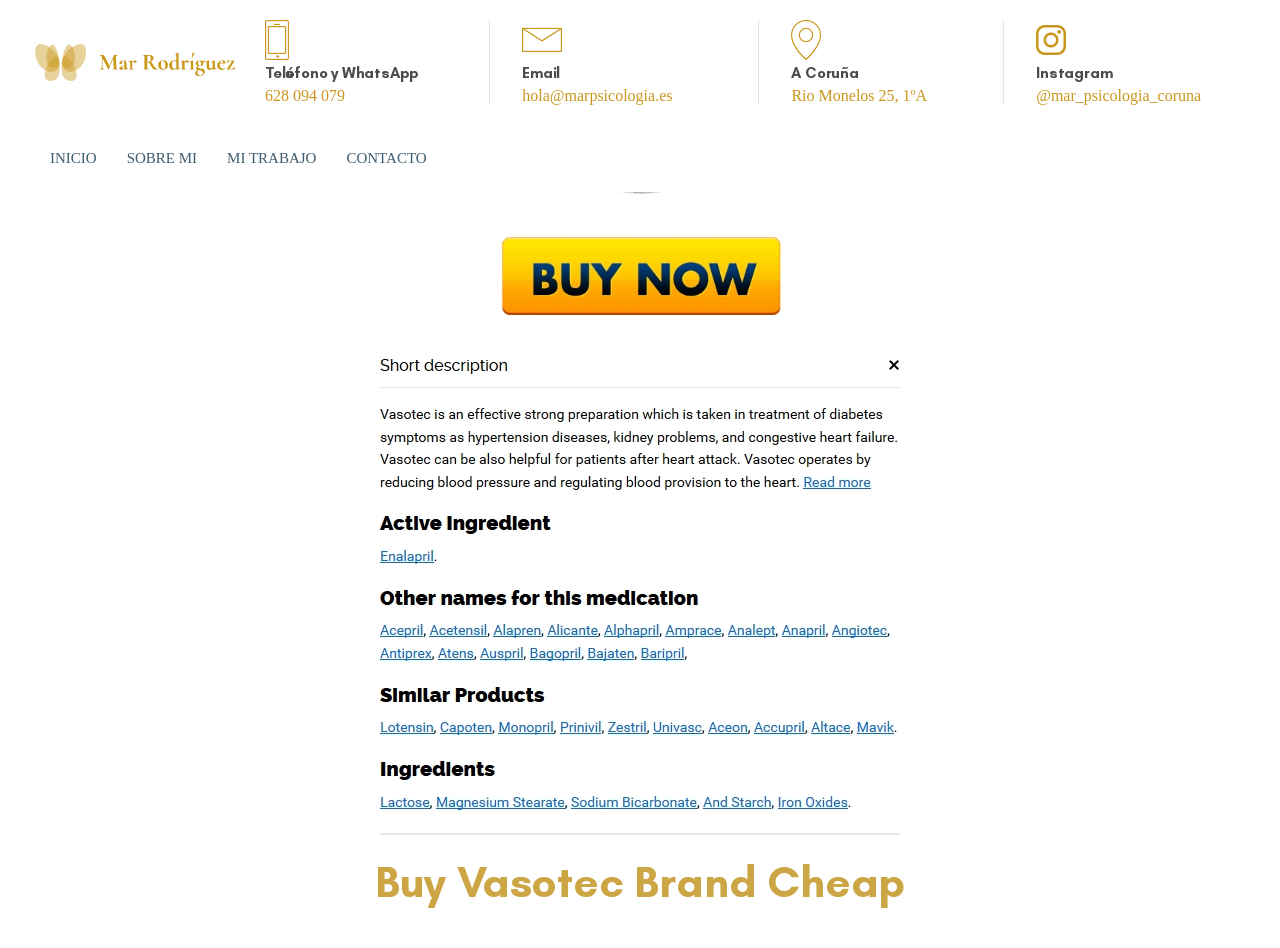Identify and extract the heading text of the webpage.

Buy Vasotec Brand Cheap | Best Rated Online Pharmacy